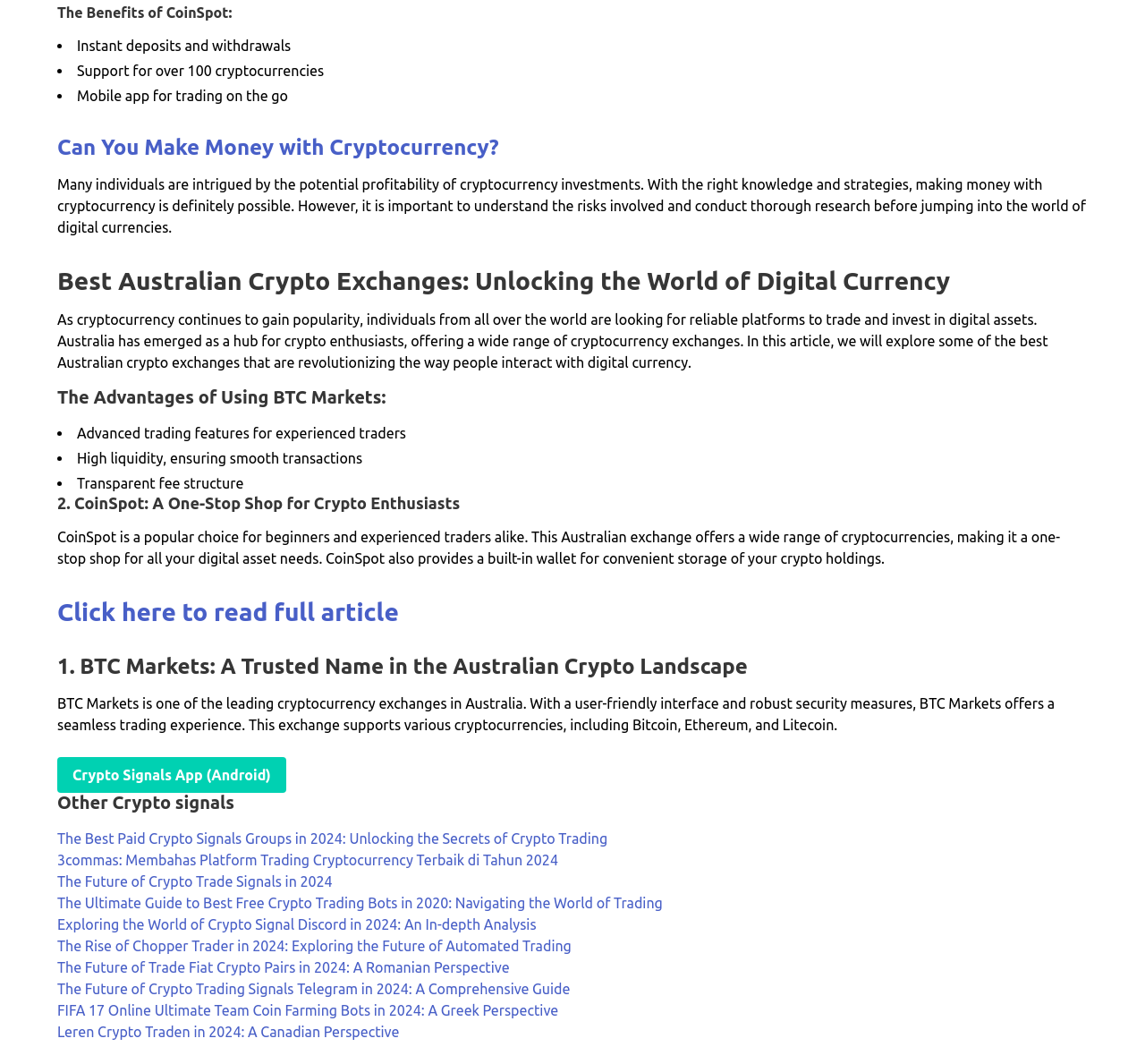Can you show the bounding box coordinates of the region to click on to complete the task described in the instruction: "Visit BTC Markets"?

[0.05, 0.615, 0.95, 0.638]